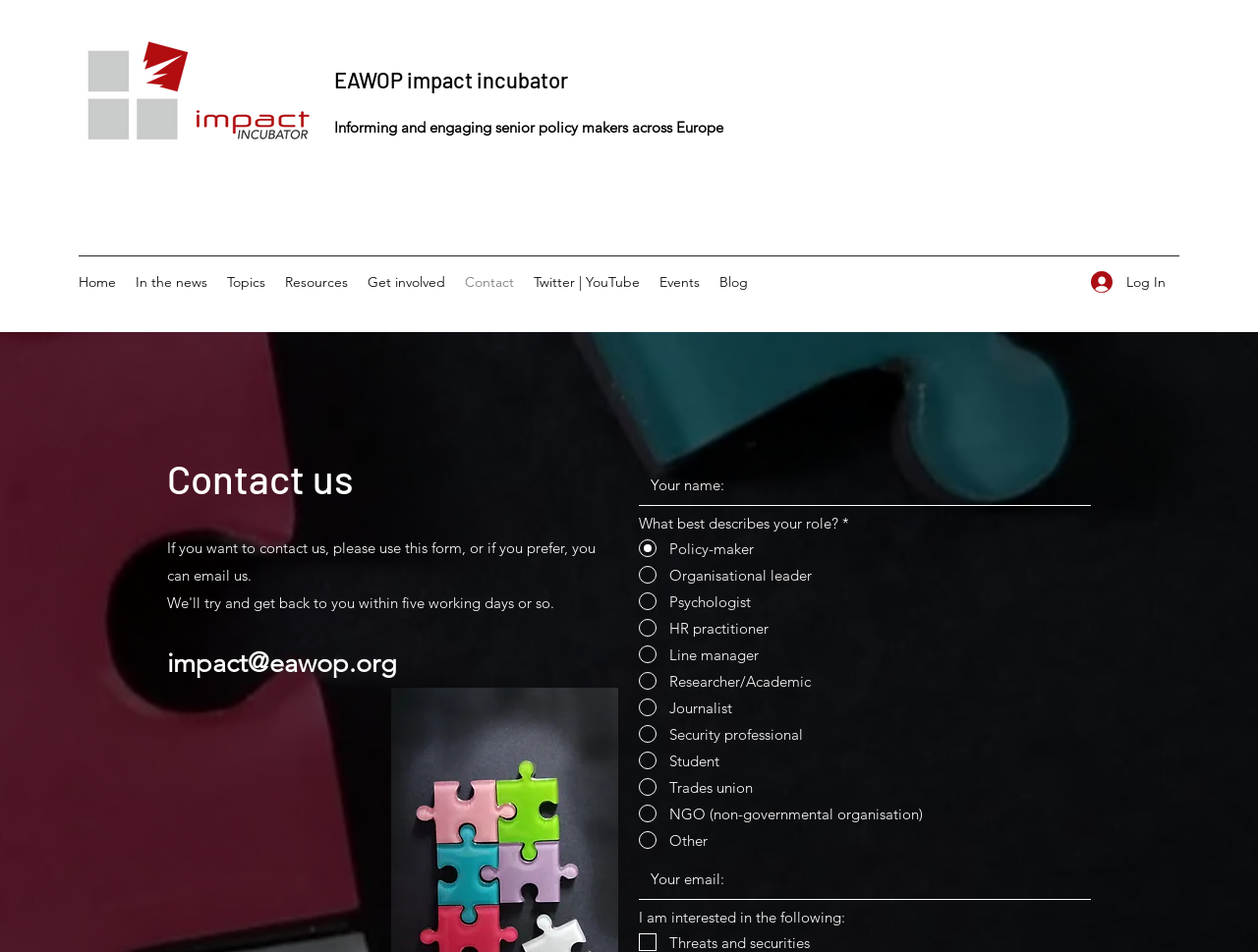Provide the bounding box coordinates for the area that should be clicked to complete the instruction: "Enter your email in the Your email field".

[0.508, 0.902, 0.867, 0.945]